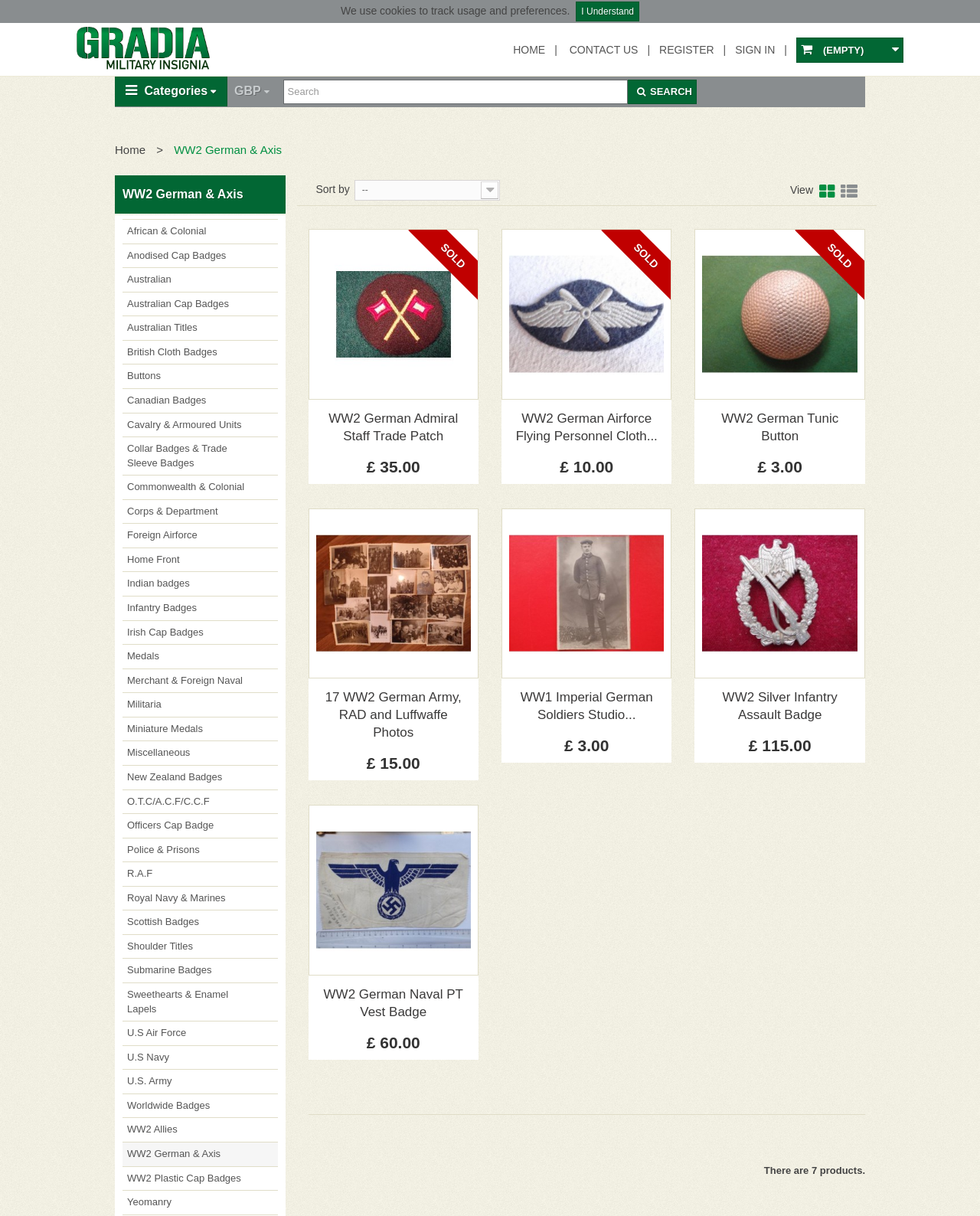Identify the bounding box coordinates of the element to click to follow this instruction: 'Sort items'. Ensure the coordinates are four float values between 0 and 1, provided as [left, top, right, bottom].

[0.362, 0.148, 0.51, 0.165]